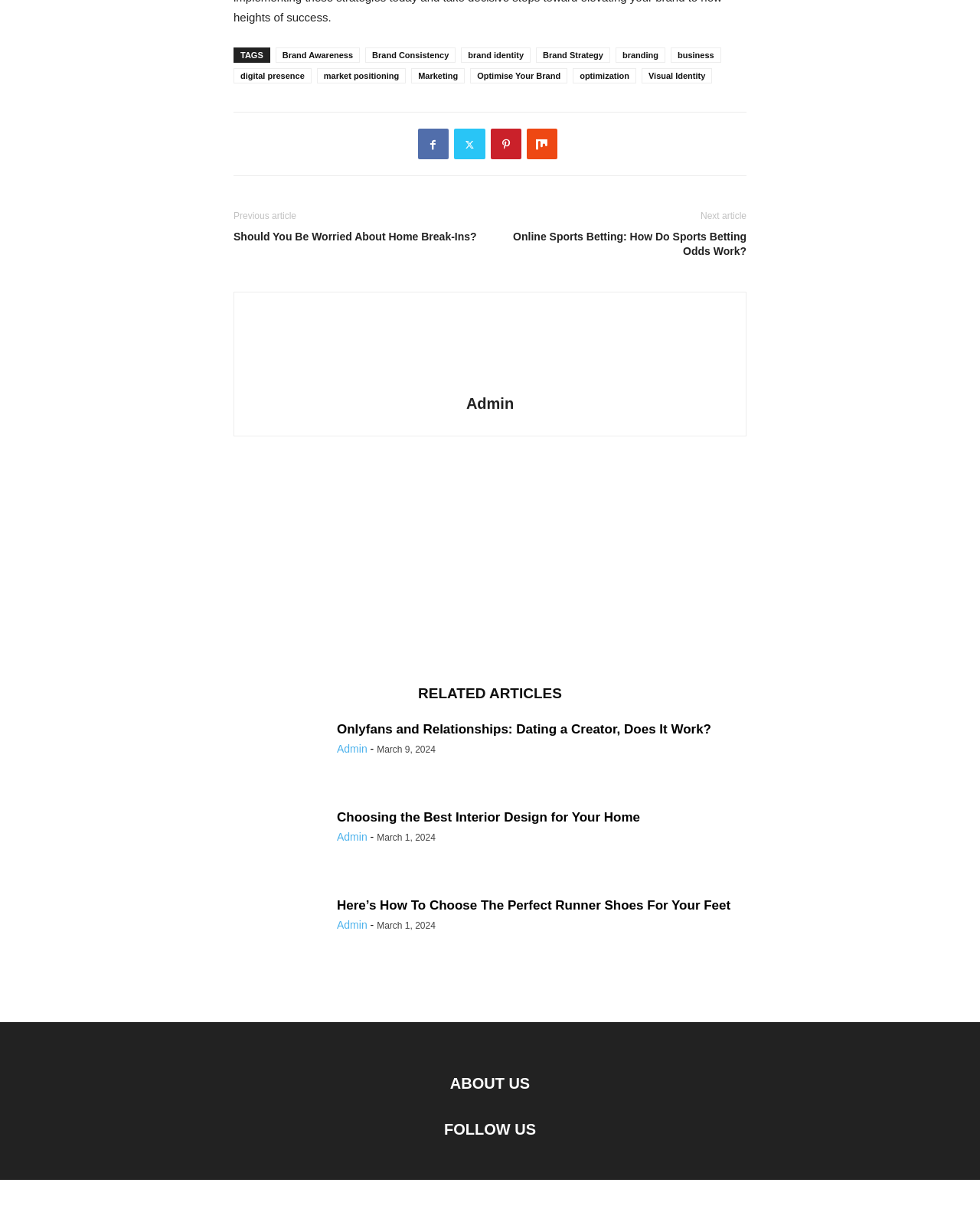Pinpoint the bounding box coordinates of the element that must be clicked to accomplish the following instruction: "Click on the 'Brand Awareness' link". The coordinates should be in the format of four float numbers between 0 and 1, i.e., [left, top, right, bottom].

[0.281, 0.039, 0.367, 0.052]